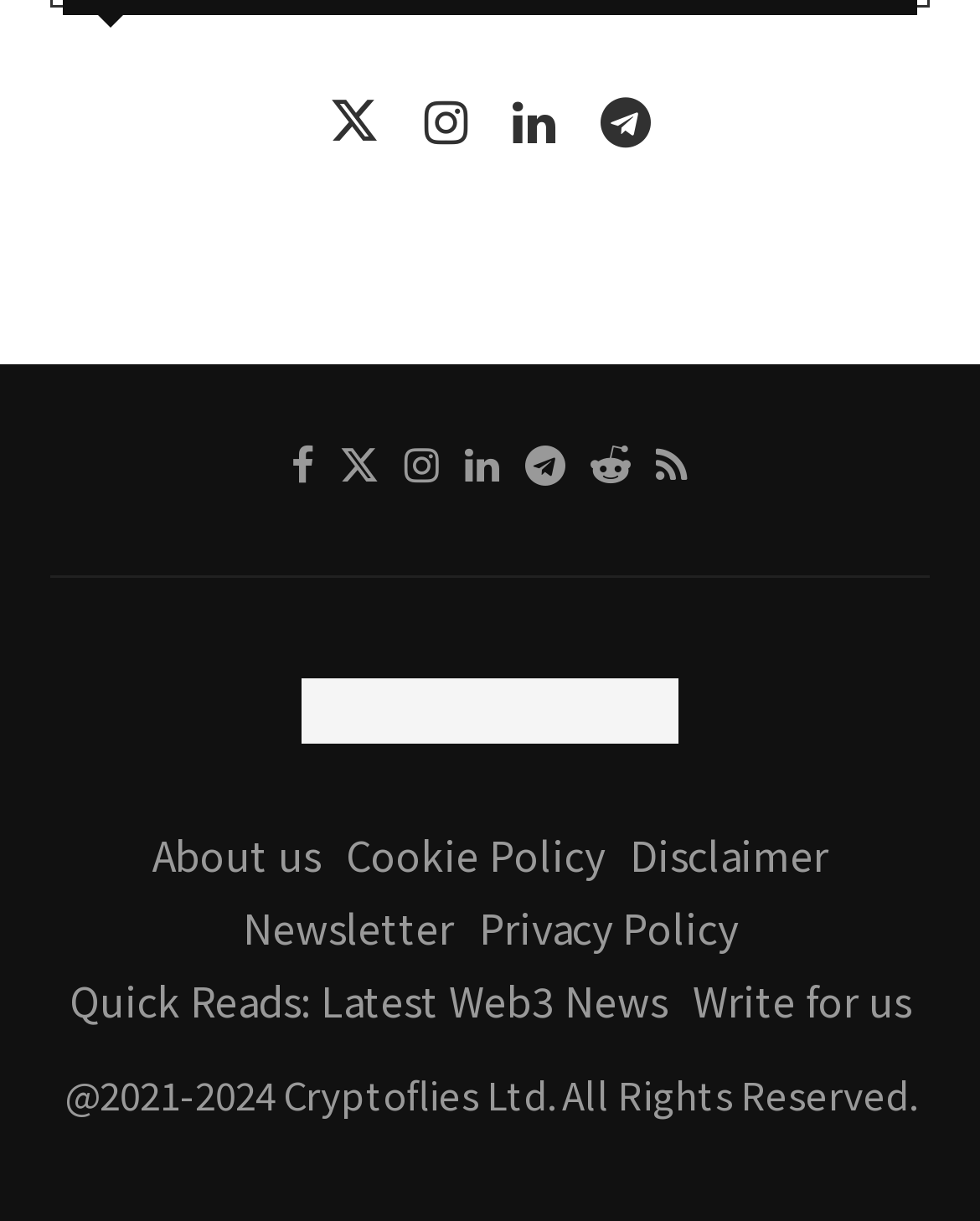What is the position of the 'About us' link? Please answer the question using a single word or phrase based on the image.

Top-left